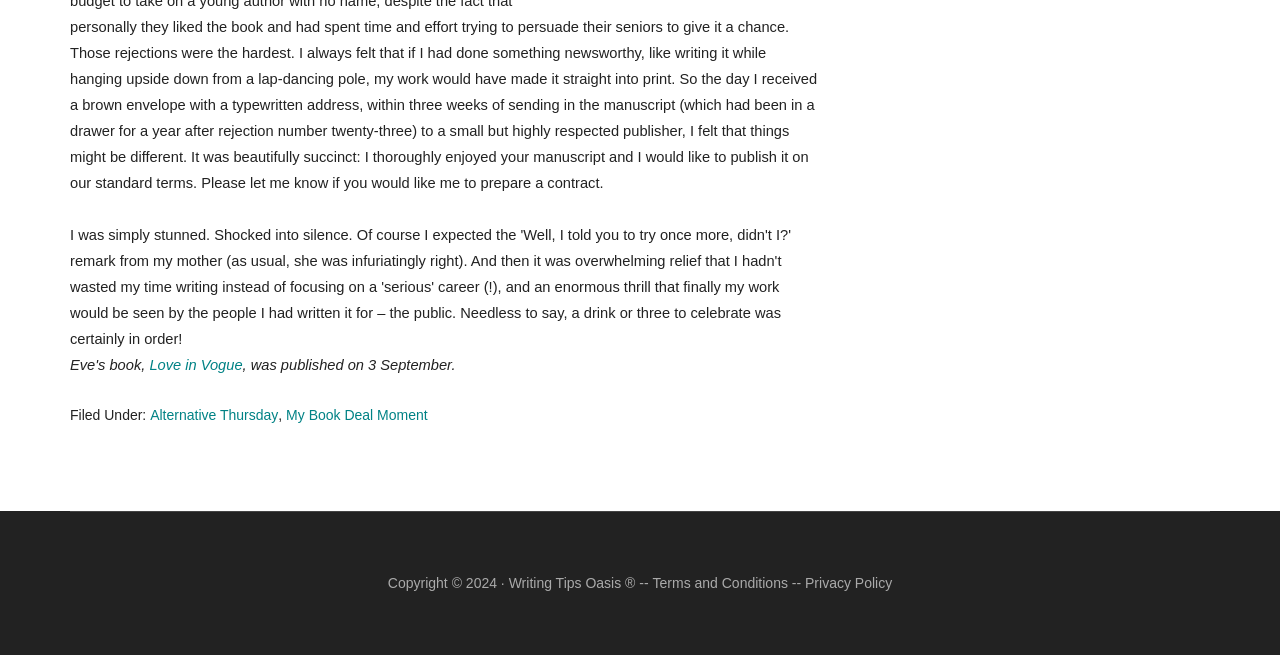Given the description: "Privacy Policy", determine the bounding box coordinates of the UI element. The coordinates should be formatted as four float numbers between 0 and 1, [left, top, right, bottom].

[0.629, 0.878, 0.697, 0.902]